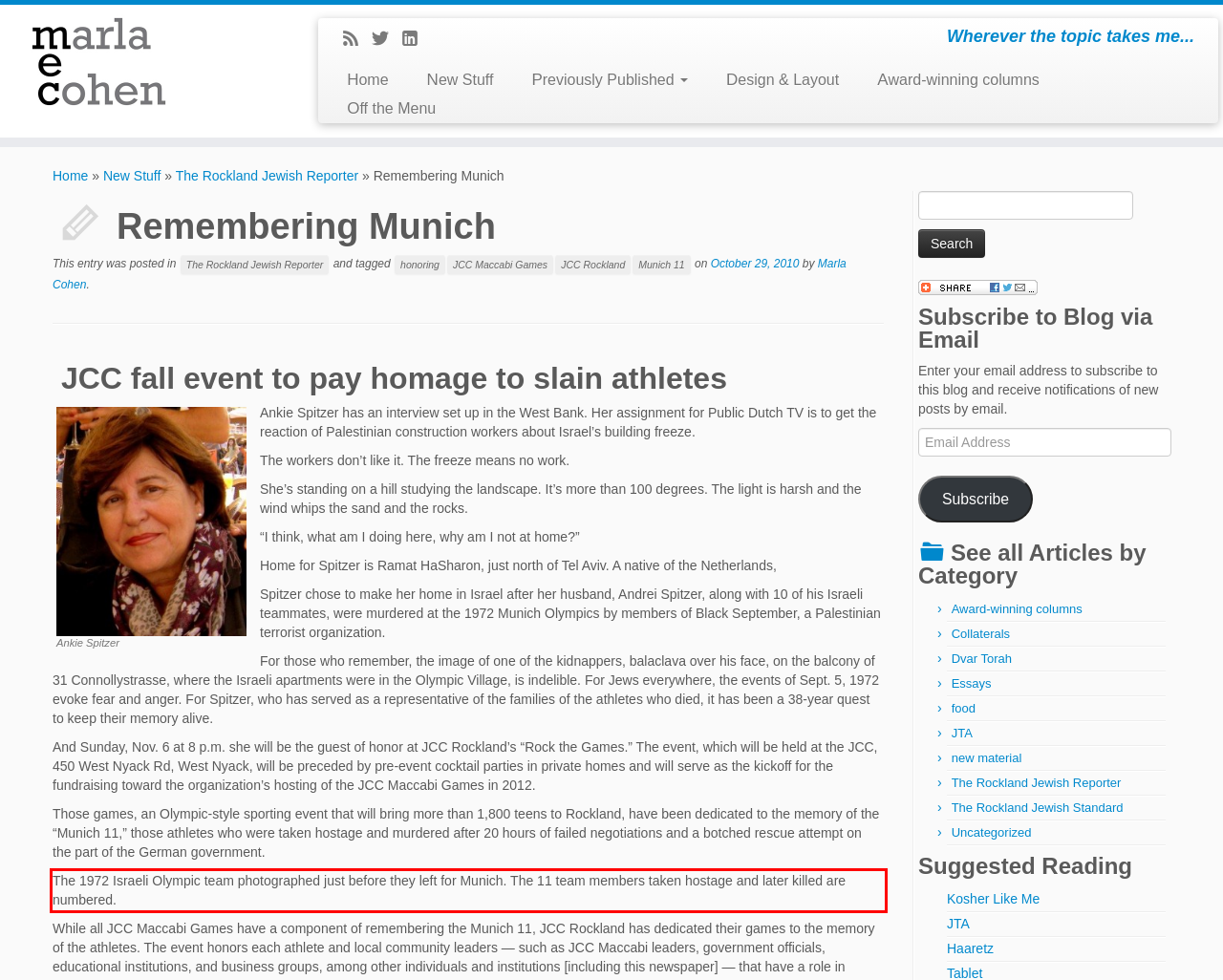Please take the screenshot of the webpage, find the red bounding box, and generate the text content that is within this red bounding box.

The 1972 Israeli Olympic team photographed just before they left for Munich. The 11 team members taken hostage and later killed are numbered.